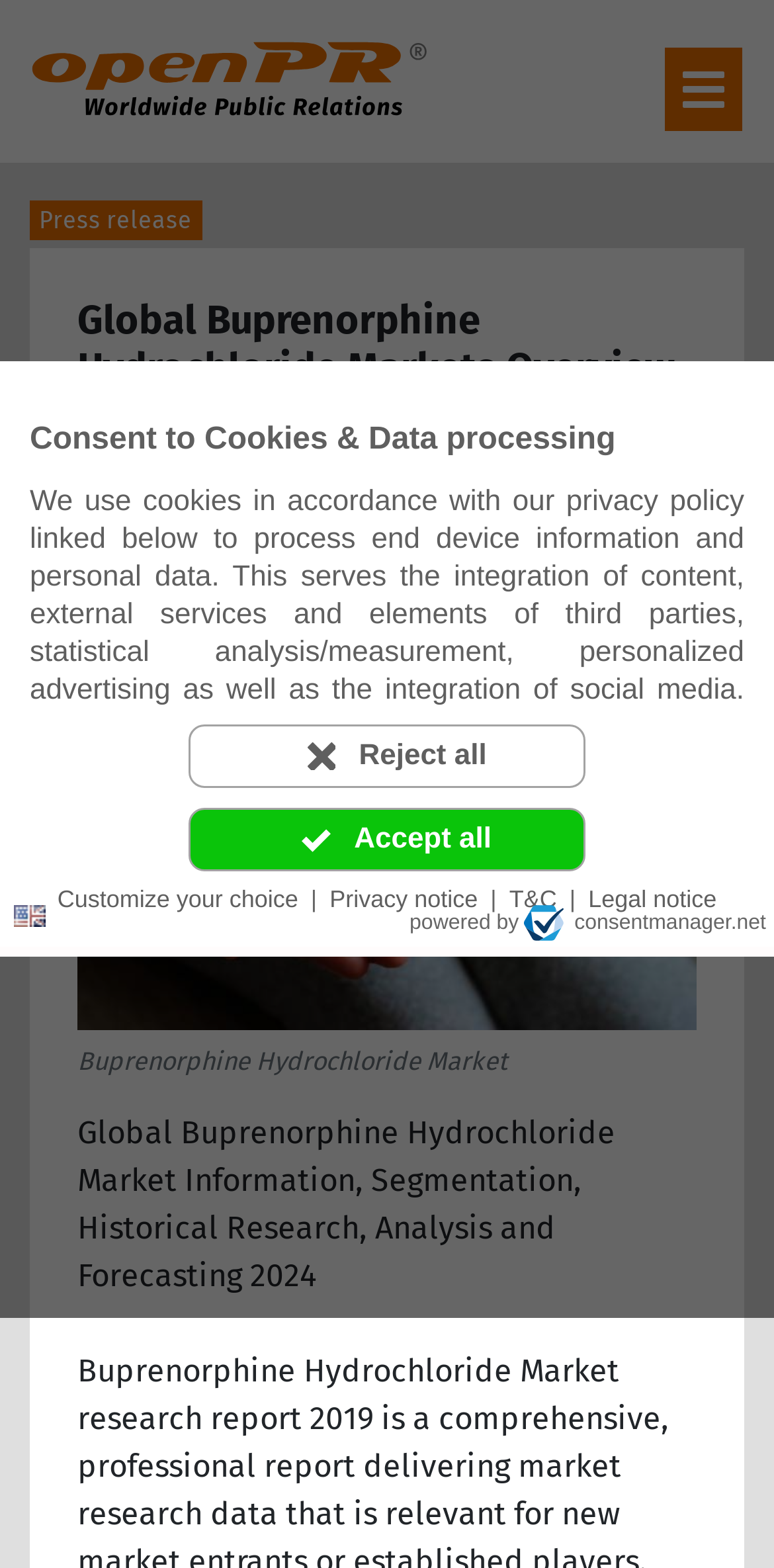What is the industry related to the press release?
Answer the question with a detailed explanation, including all necessary information.

The industry related to the press release can be found in the link 'Industry, Real Estate & Construction' which is located below the heading of the press release.